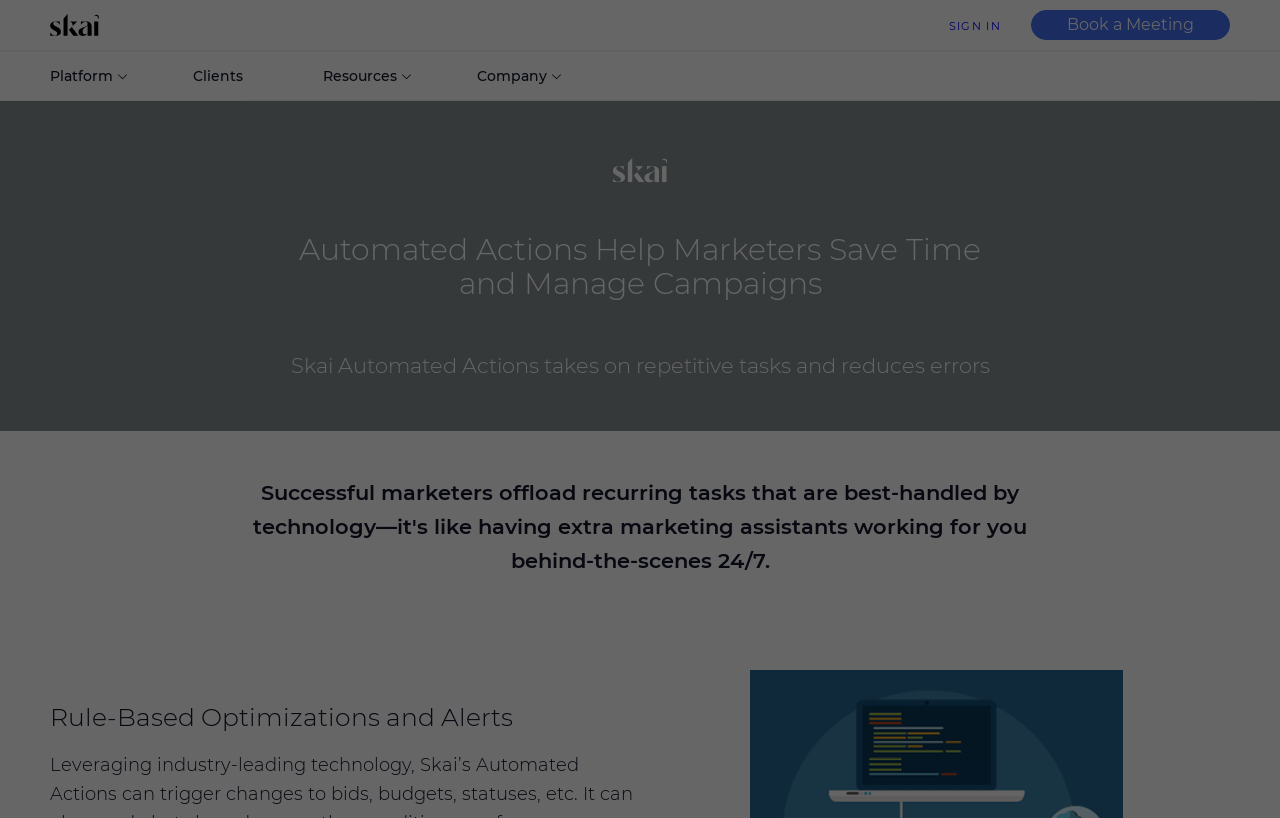What type of technology is used in Skai's campaigns?
Refer to the image and offer an in-depth and detailed answer to the question.

The webpage mentions 'AI-Powered Capabilities' which suggests that Skai's campaigns utilize artificial intelligence-based technology to optimize and manage marketing campaigns.